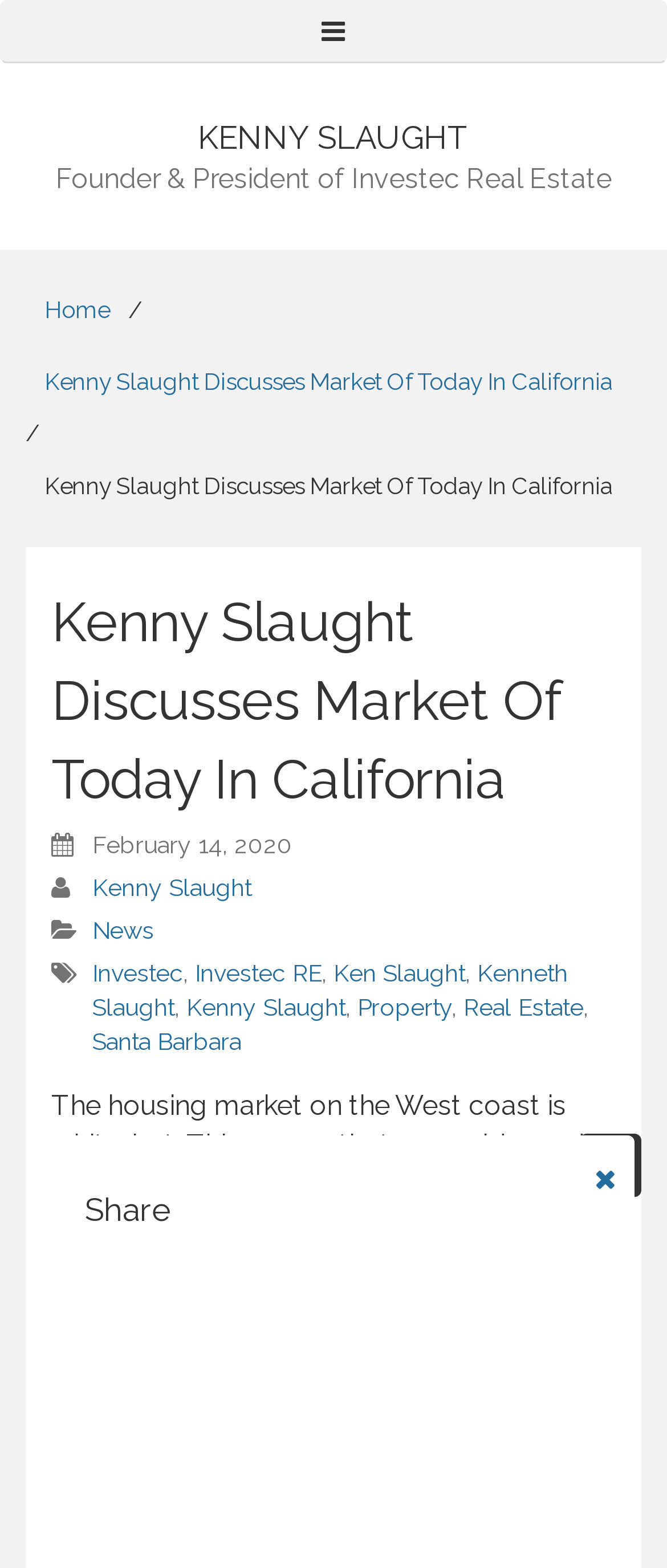Locate the bounding box coordinates of the UI element described by: "Back to Top". Provide the coordinates as four float numbers between 0 and 1, formatted as [left, top, right, bottom].

[0.869, 0.723, 0.962, 0.763]